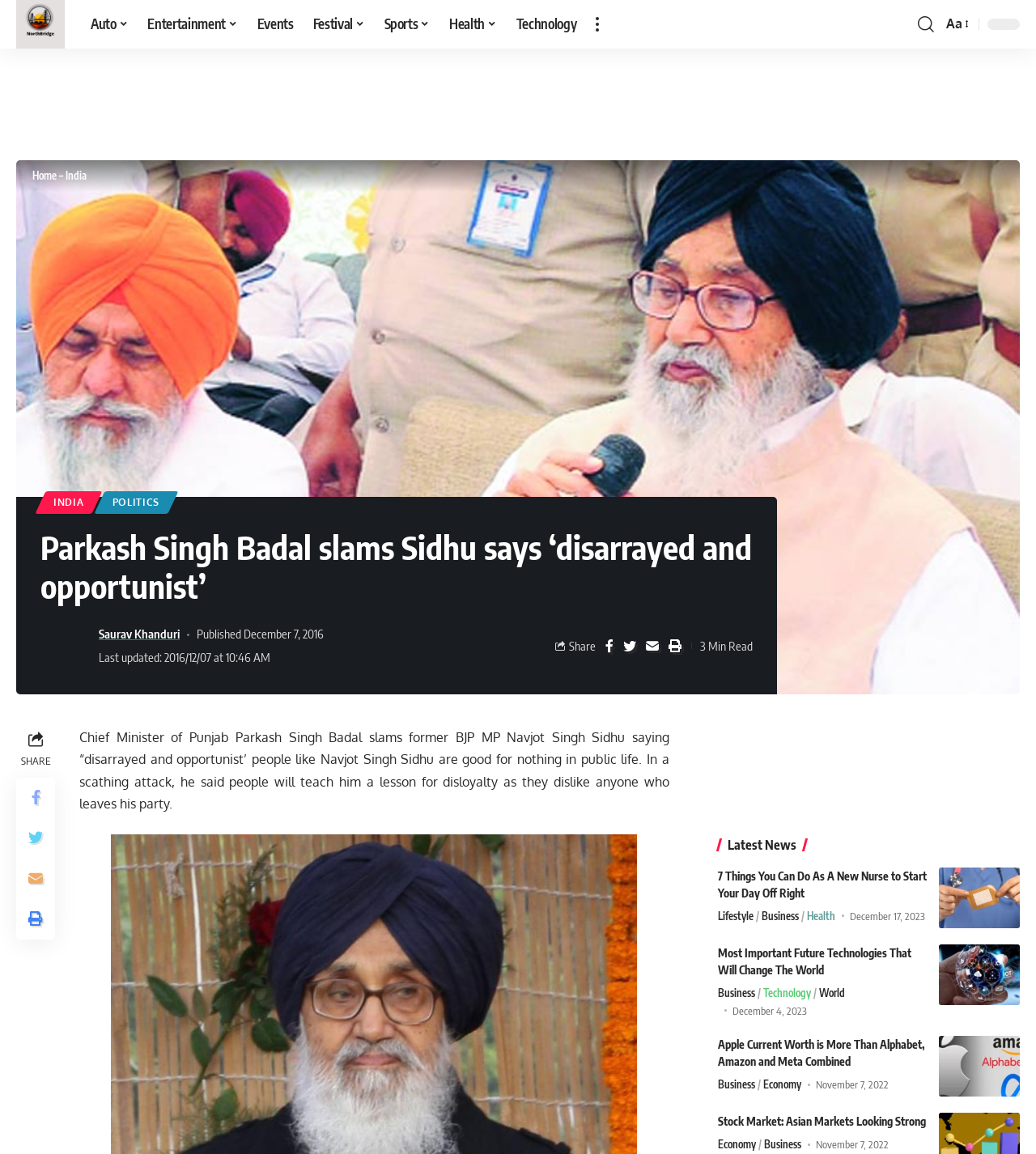Can you provide the bounding box coordinates for the element that should be clicked to implement the instruction: "Share the article on social media"?

[0.549, 0.553, 0.575, 0.566]